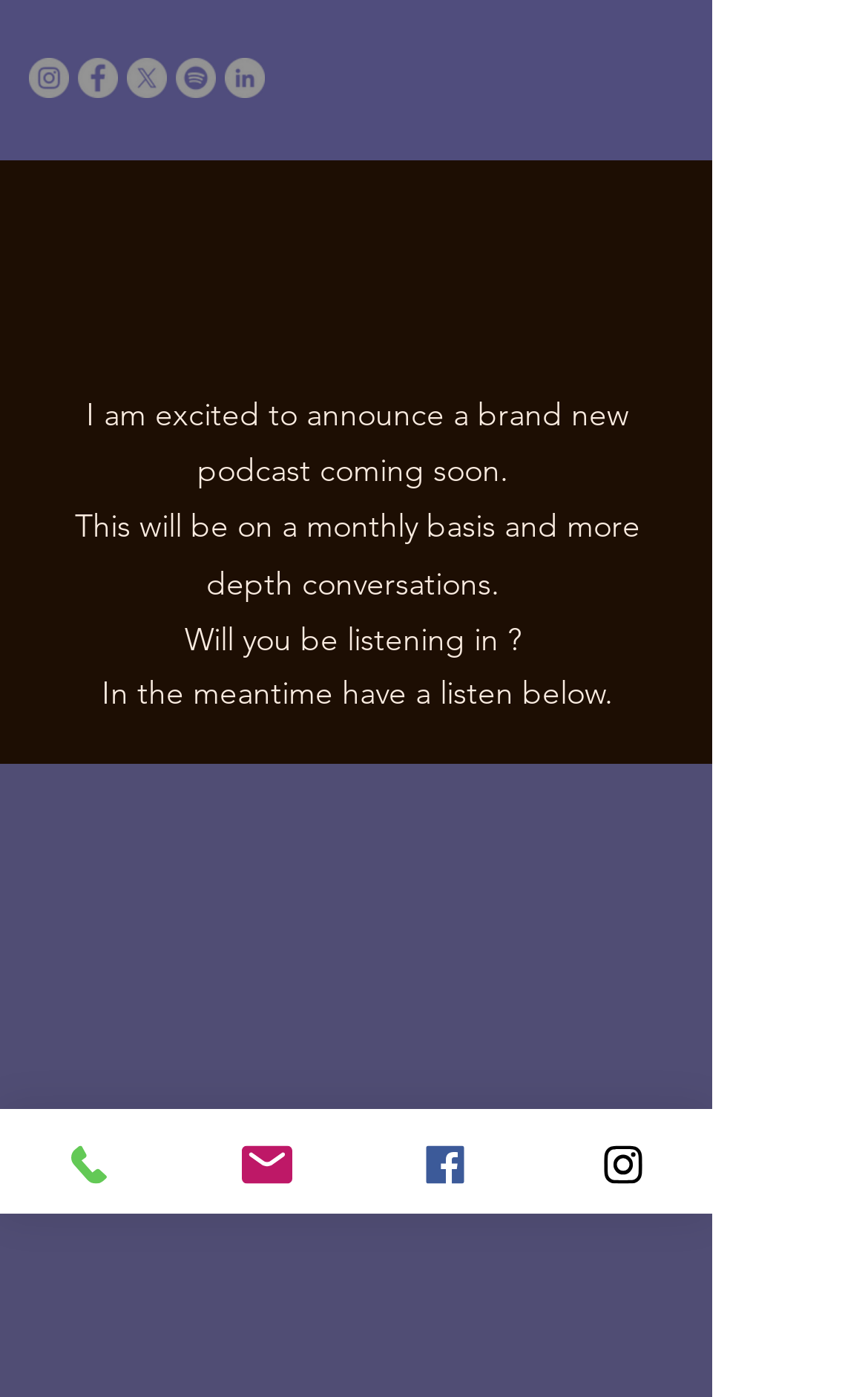What is the format of the brand new podcast?
Please give a detailed answer to the question using the information shown in the image.

The webpage mentions that the brand new podcast will be on a monthly basis, indicating that it will be a recurring podcast with new episodes released every month.